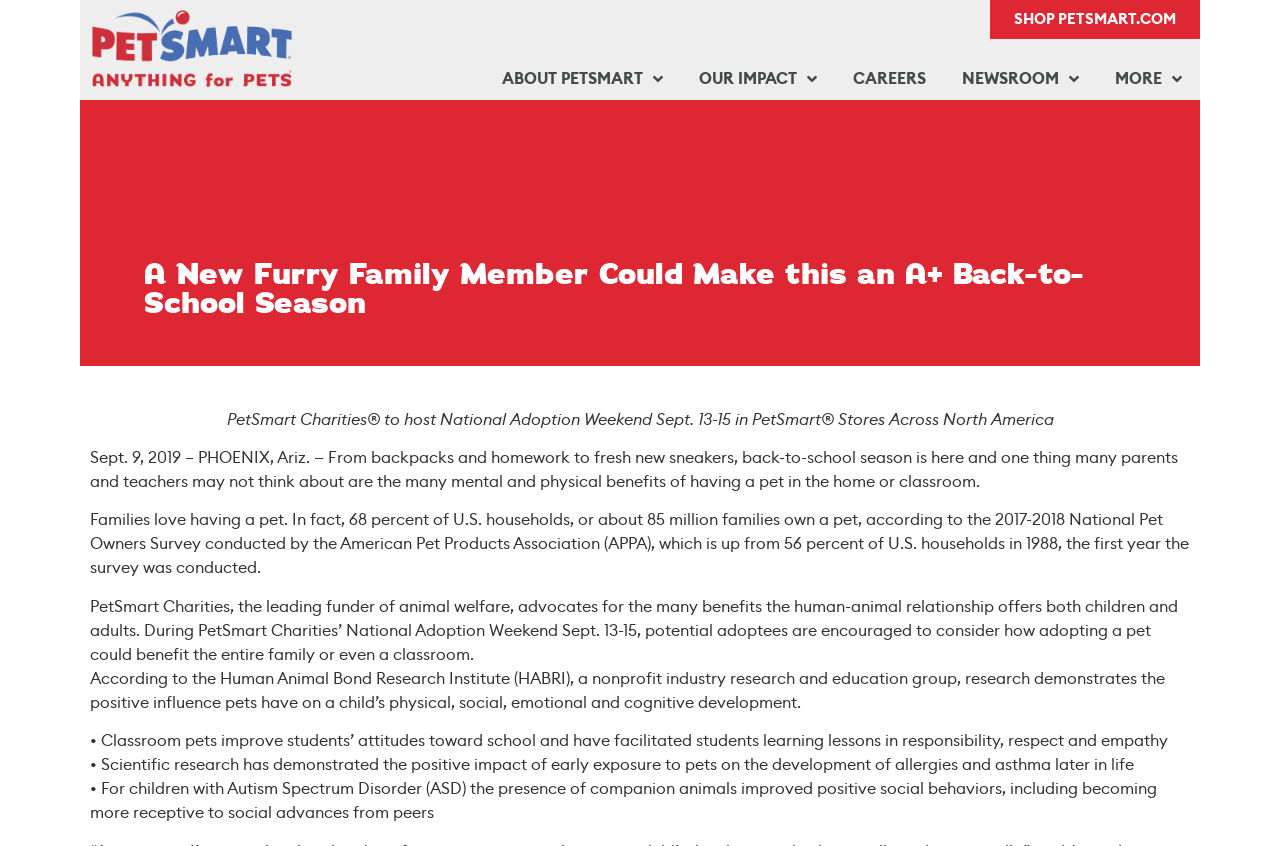Reply to the question with a single word or phrase:
What is PetSmart Charities doing on September 13-15?

Hosting National Adoption Weekend